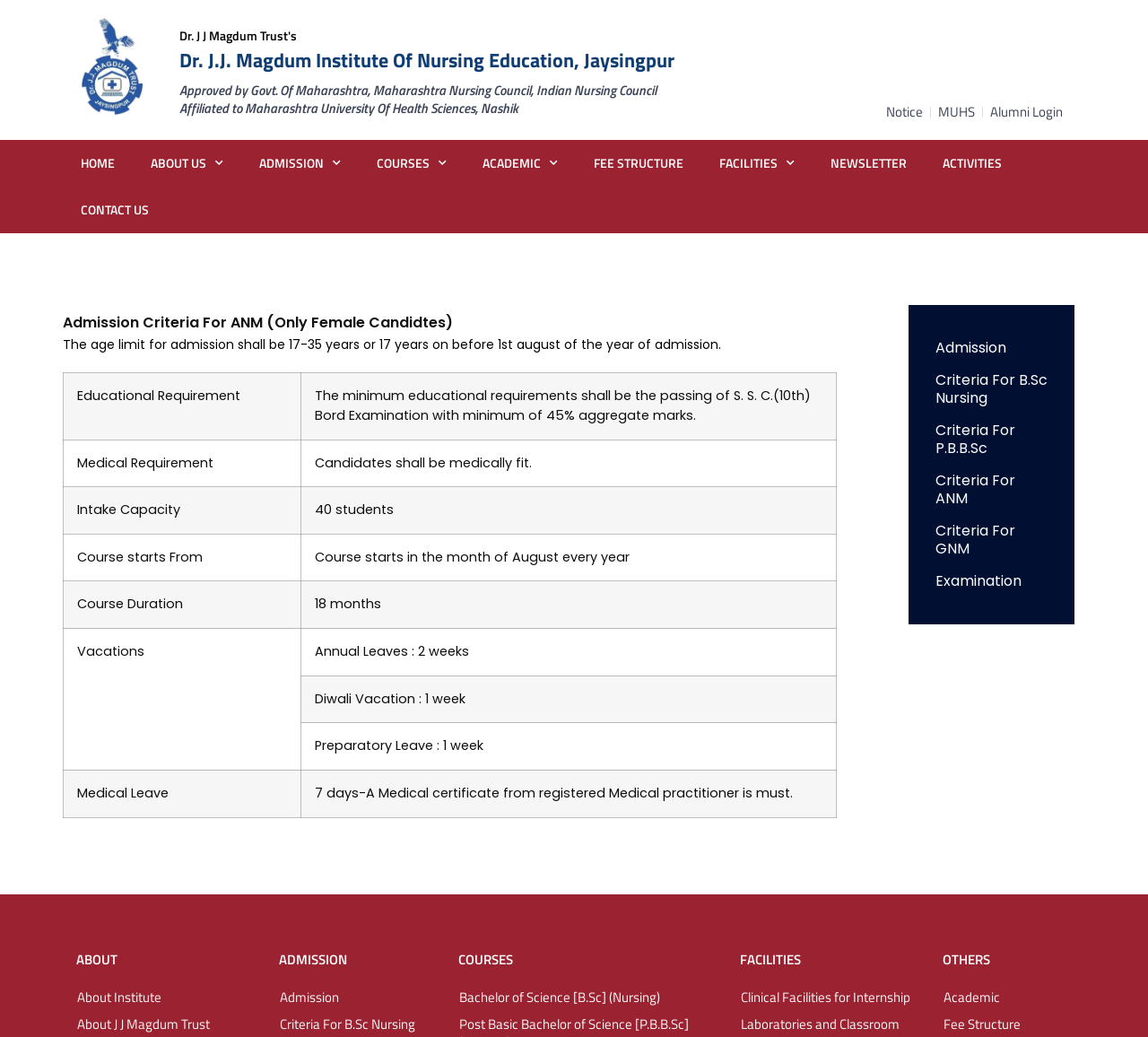What is the intake capacity for ANM? Observe the screenshot and provide a one-word or short phrase answer.

40 students